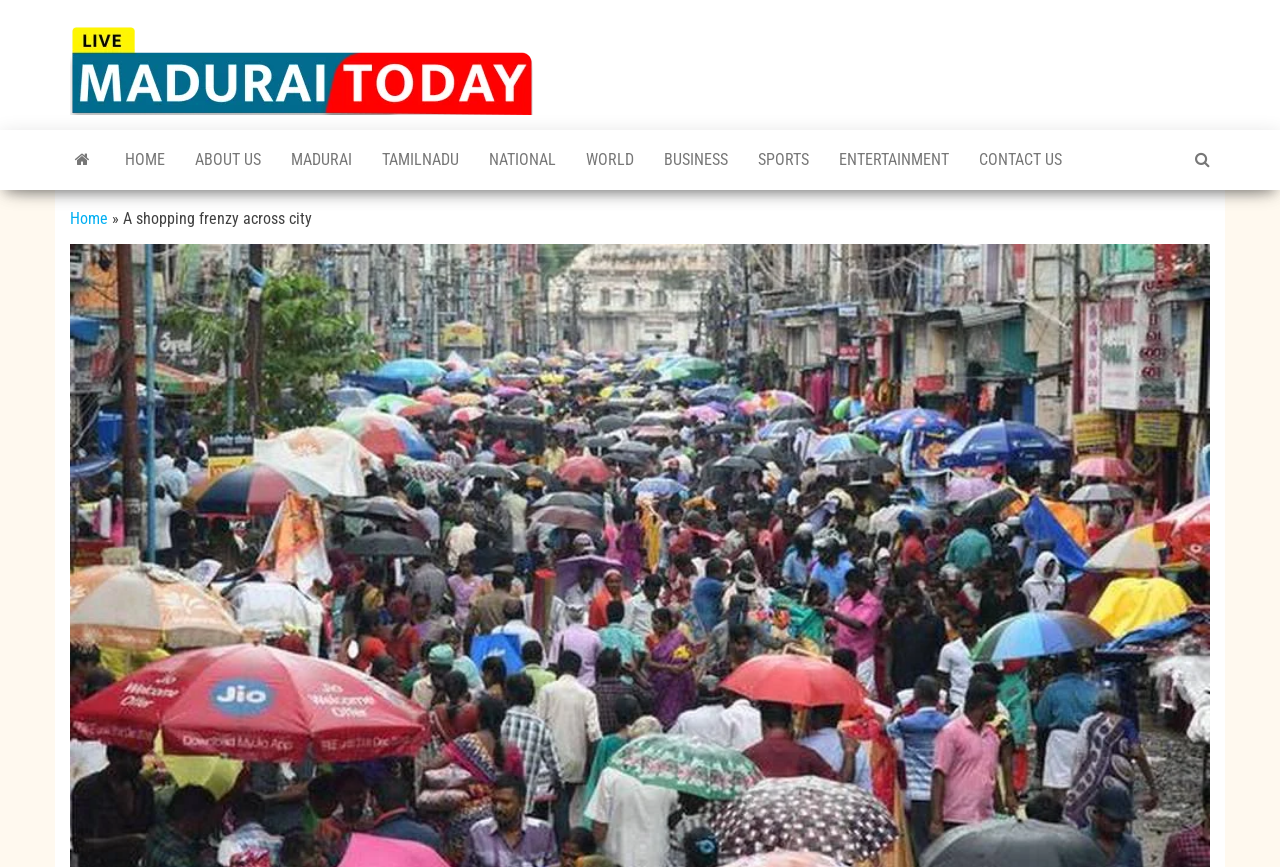Can you find the bounding box coordinates of the area I should click to execute the following instruction: "visit HOME page"?

[0.086, 0.15, 0.141, 0.219]